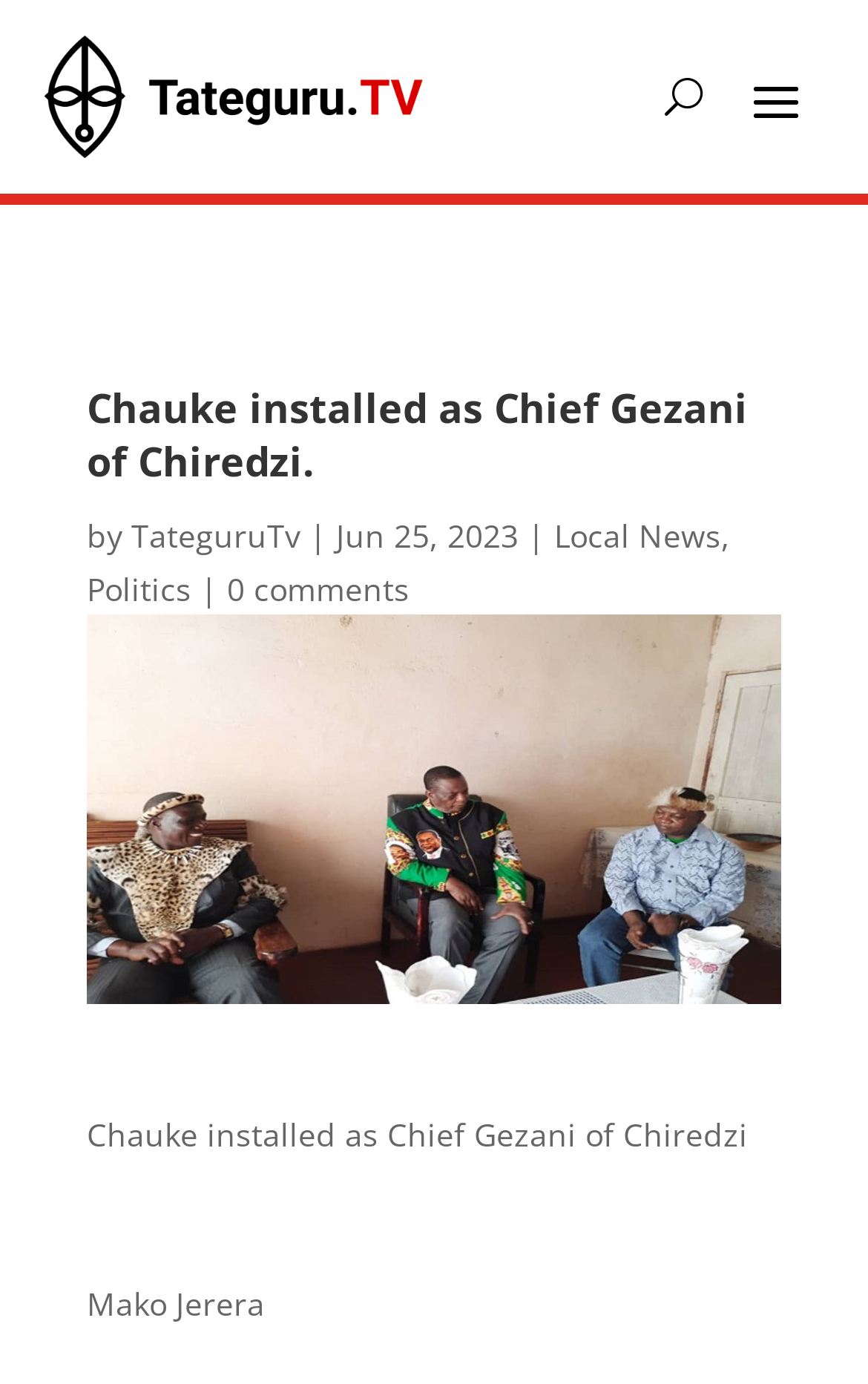Determine the bounding box coordinates for the UI element with the following description: "Local News". The coordinates should be four float numbers between 0 and 1, represented as [left, top, right, bottom].

[0.638, 0.371, 0.831, 0.402]